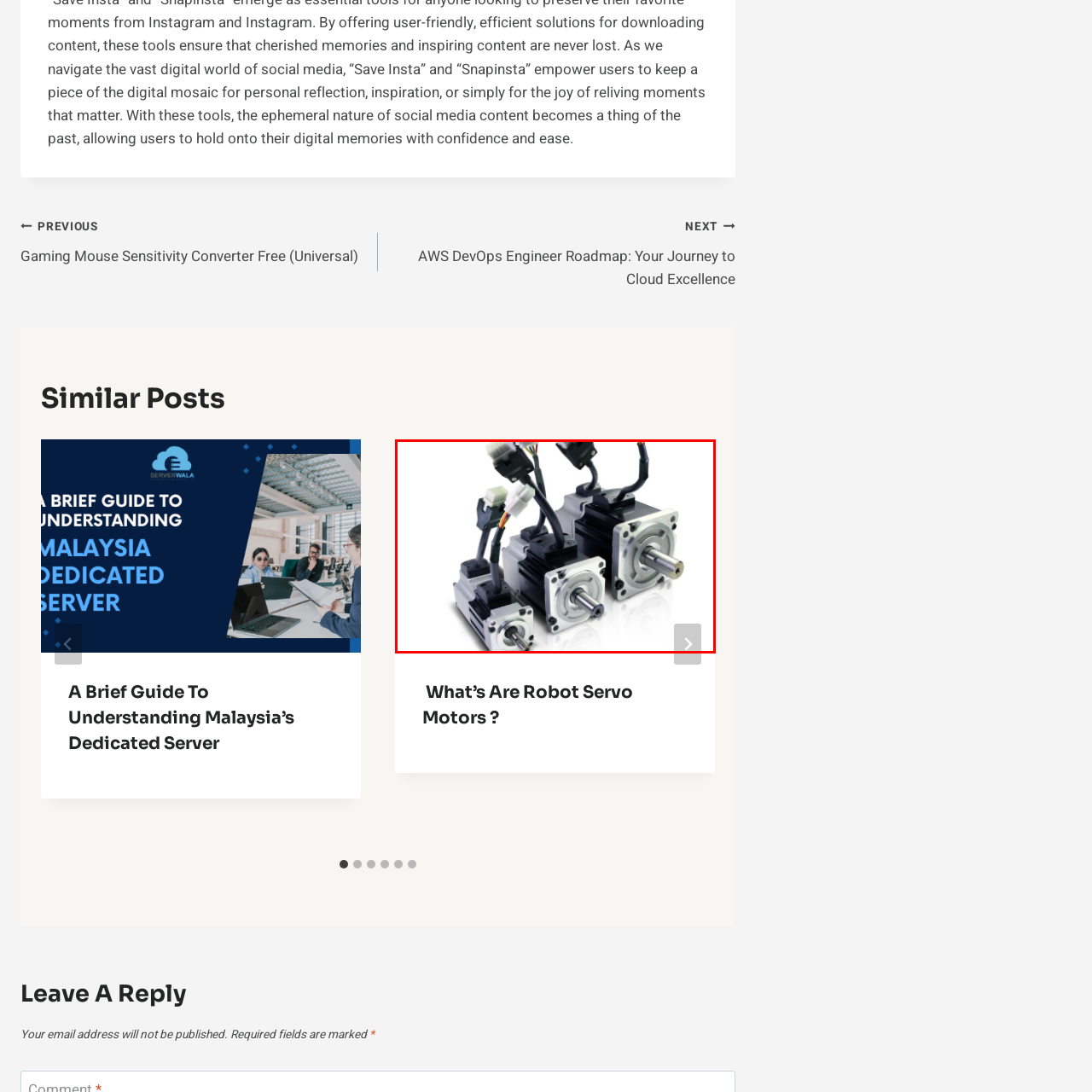What is the purpose of the cylindrical metal shaft?
Analyze the image inside the red bounding box and provide a one-word or short-phrase answer to the question.

Operation within mechanical systems